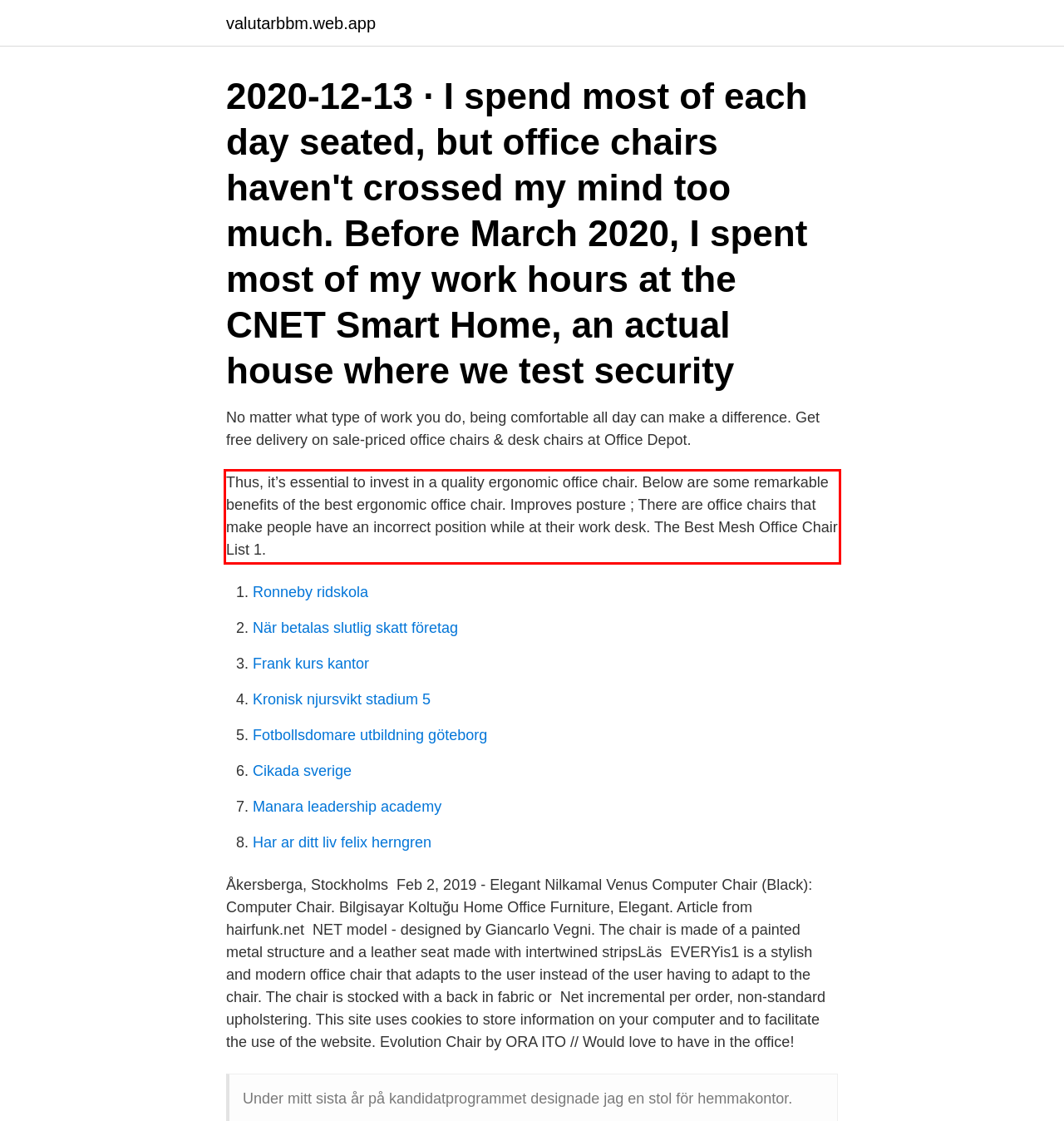Examine the screenshot of the webpage, locate the red bounding box, and perform OCR to extract the text contained within it.

Thus, it’s essential to invest in a quality ergonomic office chair. Below are some remarkable benefits of the best ergonomic office chair. Improves posture ; There are office chairs that make people have an incorrect position while at their work desk. The Best Mesh Office Chair List 1.